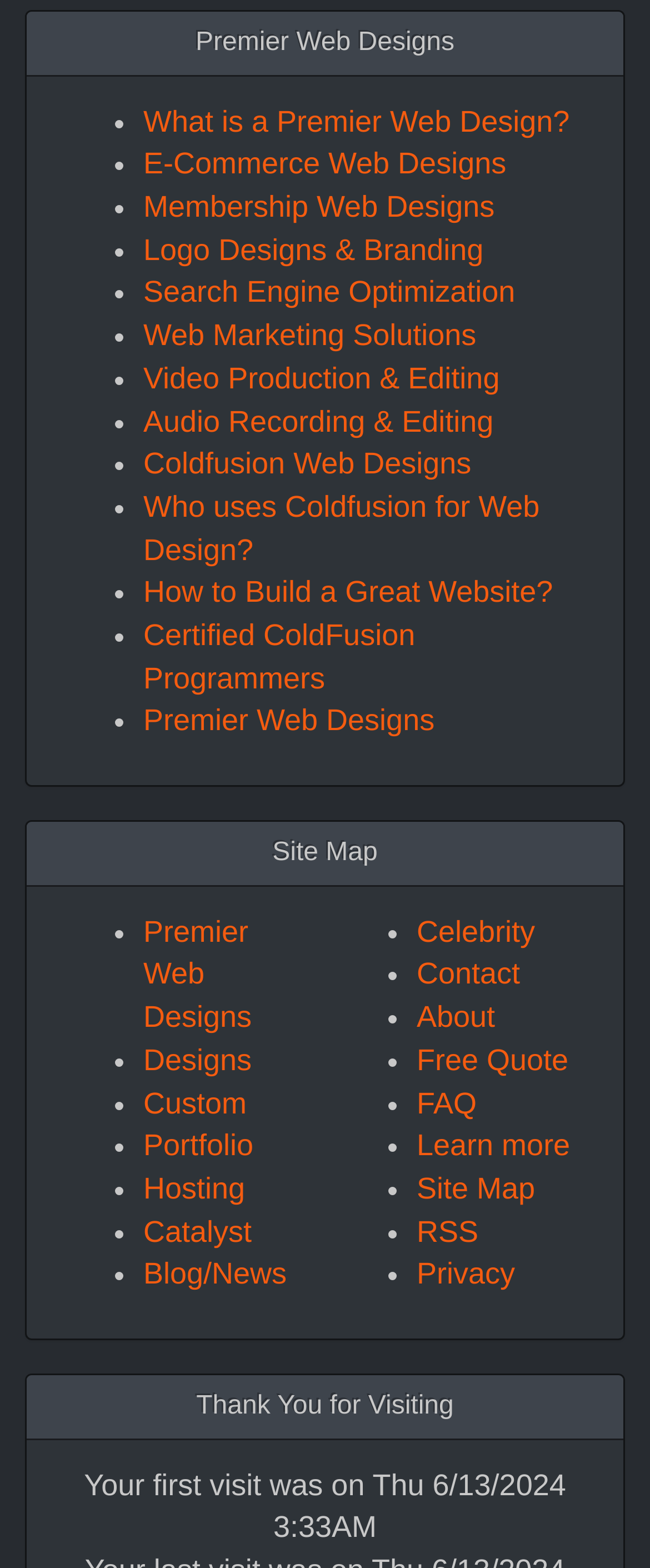Refer to the screenshot and give an in-depth answer to this question: What is the main service offered by Premier Web Designs?

Based on the webpage, Premier Web Designs seems to be a company that offers various web design services, including e-commerce web designs, membership web designs, and logo designs & branding. The presence of links to these services on the webpage suggests that they are the main offerings of the company.